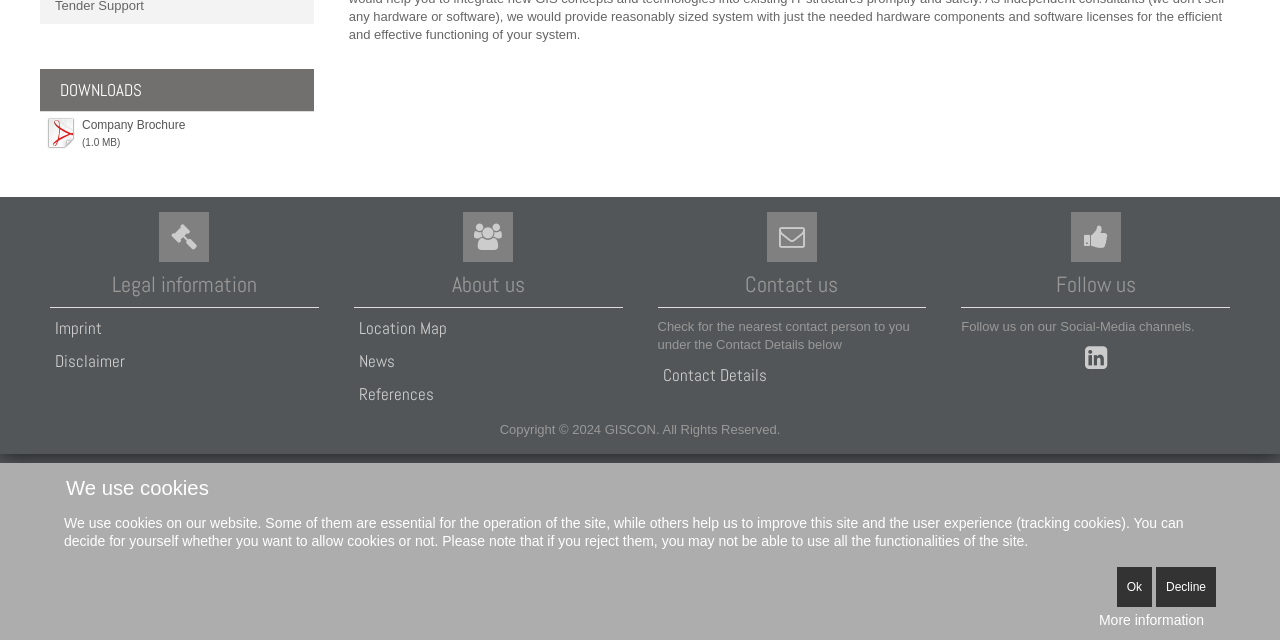Please determine the bounding box of the UI element that matches this description: Contact Details. The coordinates should be given as (top-left x, top-left y, bottom-right x, bottom-right y), with all values between 0 and 1.

[0.518, 0.568, 0.599, 0.602]